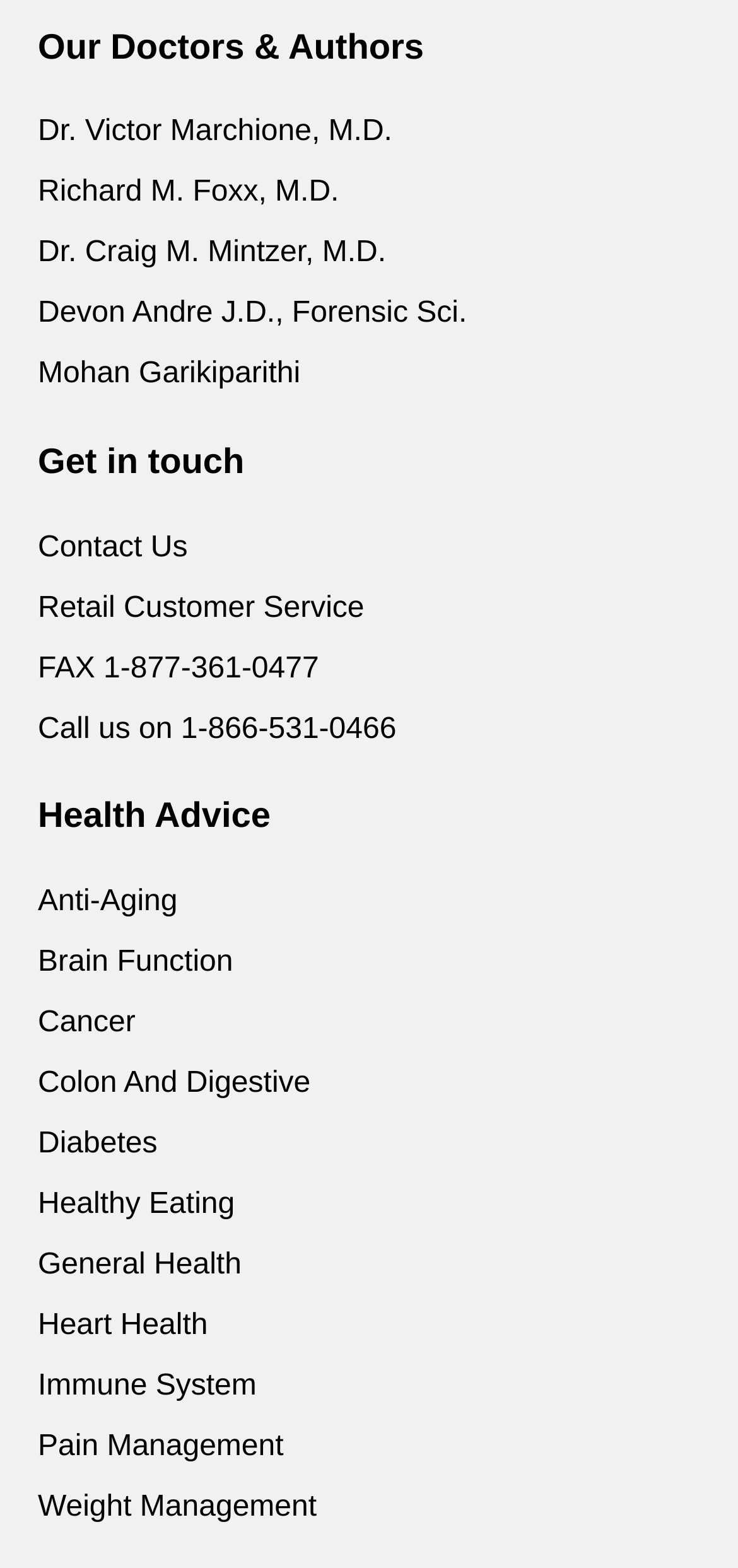Pinpoint the bounding box coordinates of the clickable element needed to complete the instruction: "Explore Heart Health topics". The coordinates should be provided as four float numbers between 0 and 1: [left, top, right, bottom].

[0.051, 0.835, 0.282, 0.856]